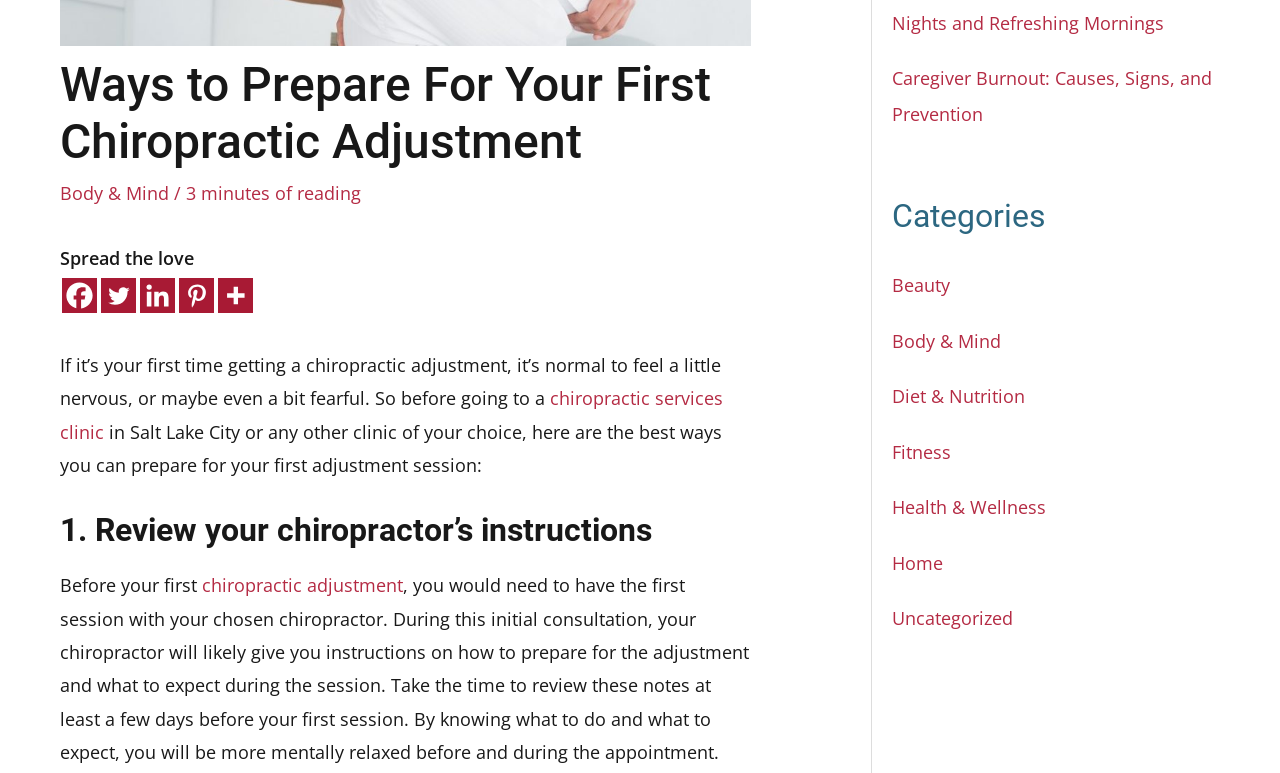Given the element description "value=""", identify the bounding box of the corresponding UI element.

None